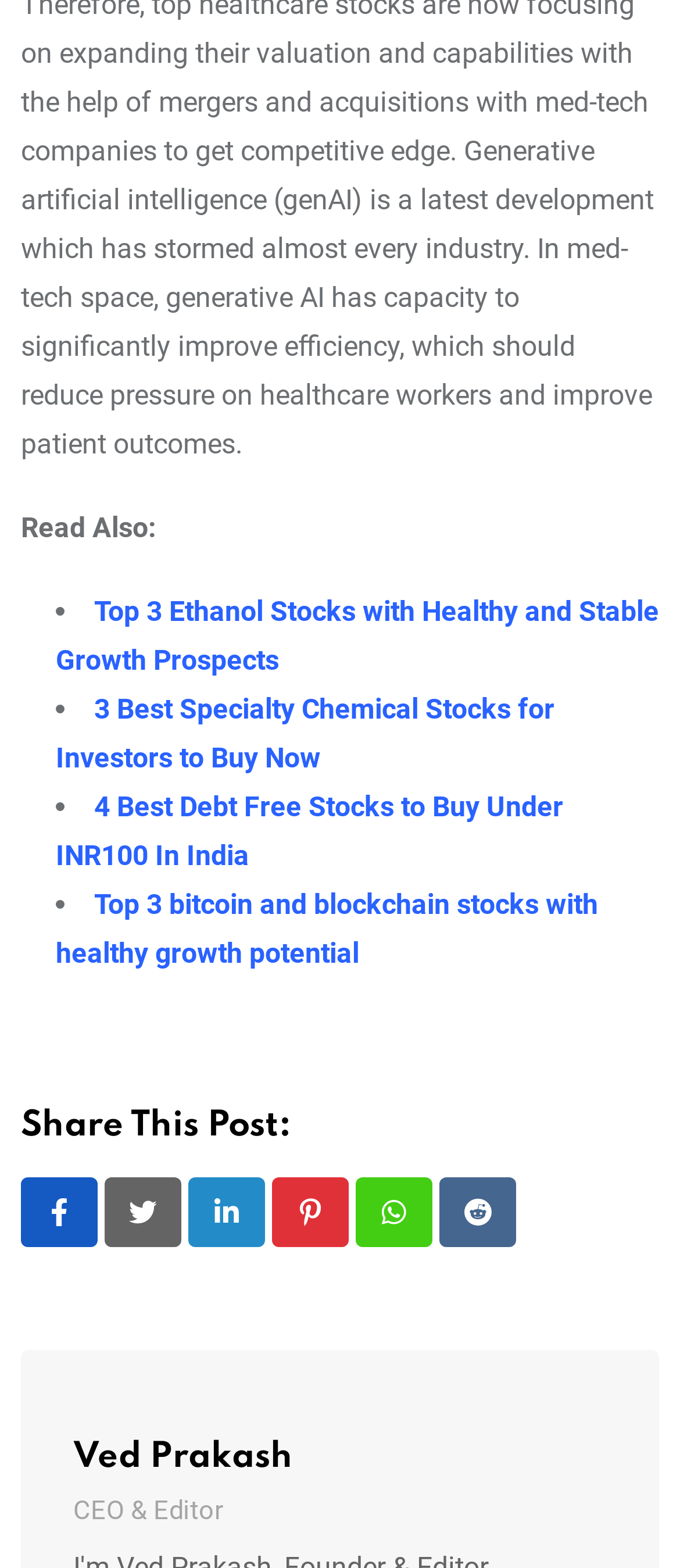Based on the element description, predict the bounding box coordinates (top-left x, top-left y, bottom-right x, bottom-right y) for the UI element in the screenshot: Ved Prakash

[0.108, 0.919, 0.431, 0.941]